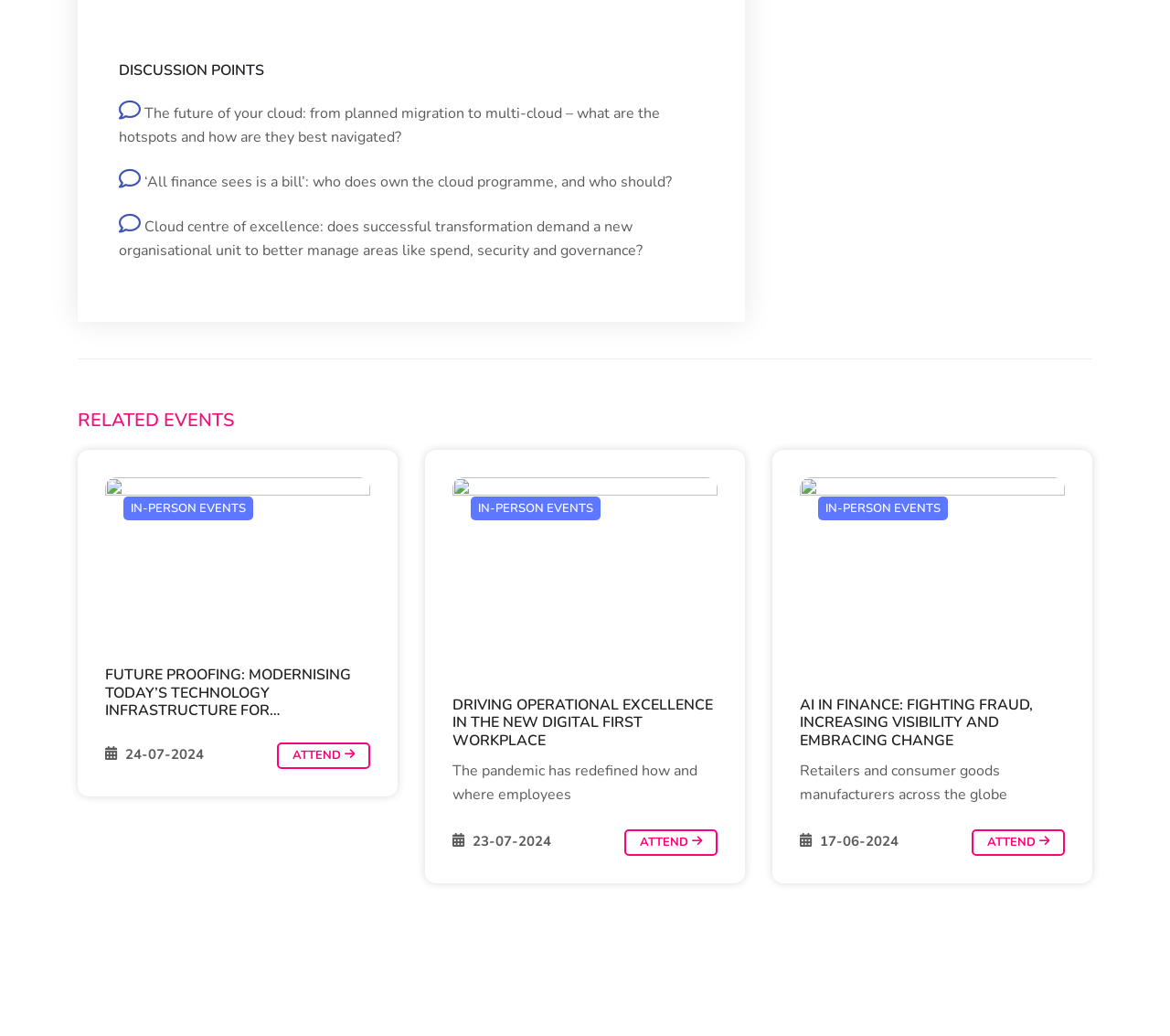Identify the bounding box coordinates of the area you need to click to perform the following instruction: "Click on 'How can businesses optimise their infrastructure and harness the power of the public cloud to unleash innovation?'".

[0.09, 0.461, 0.316, 0.626]